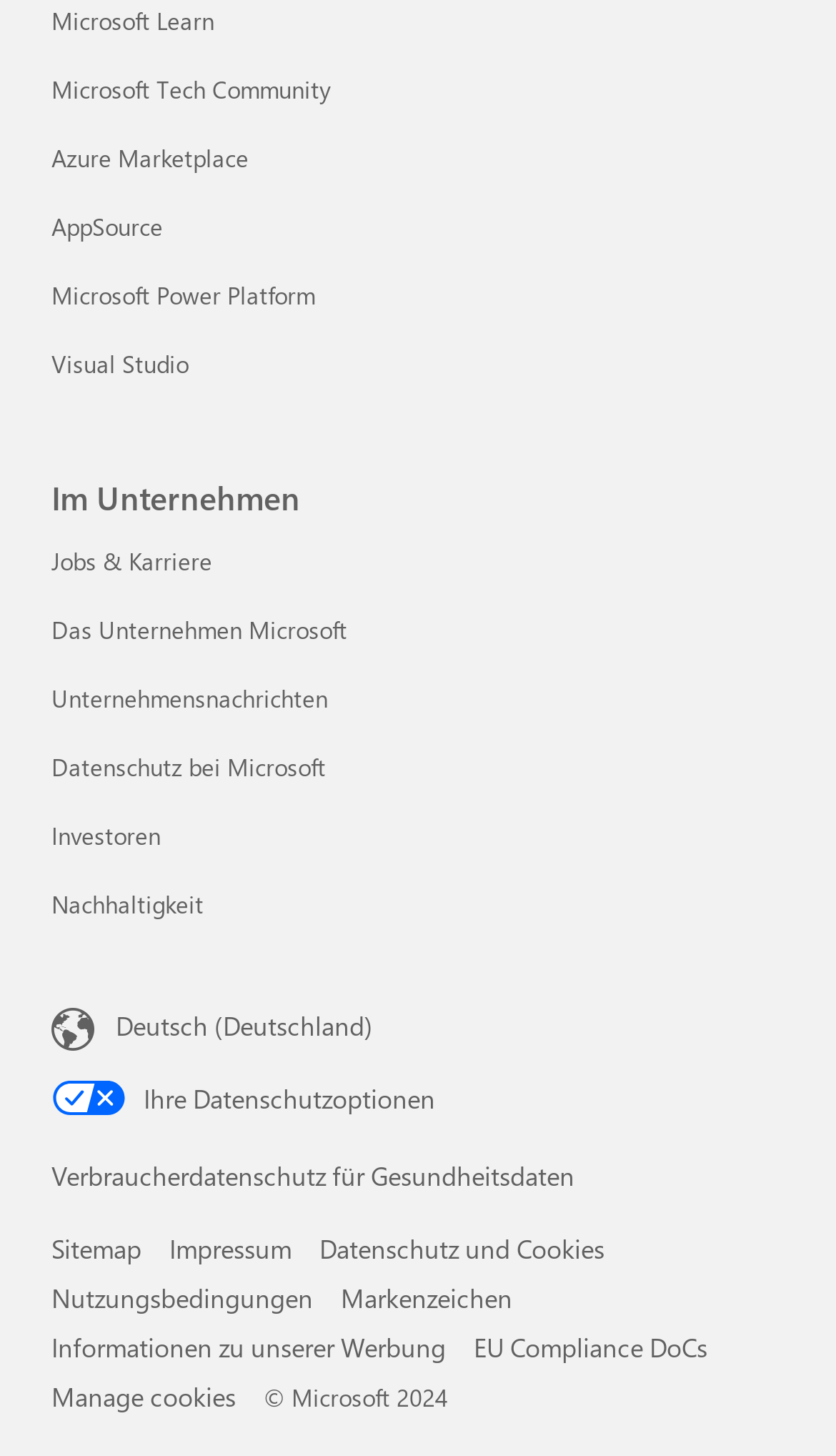What is the copyright year mentioned at the bottom of the webpage?
From the image, respond with a single word or phrase.

2024